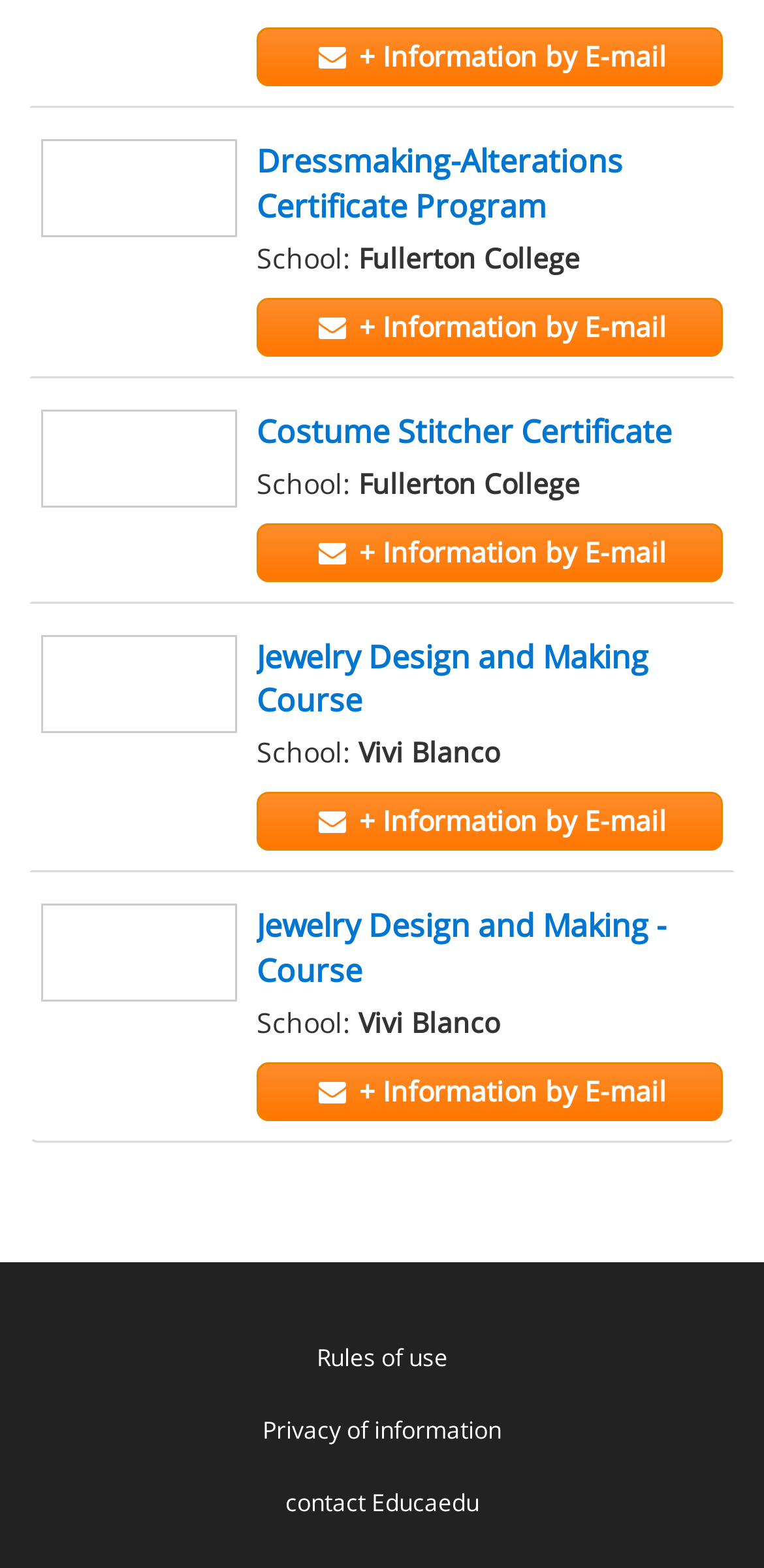Identify the bounding box coordinates of the region I need to click to complete this instruction: "View rules of use".

[0.077, 0.843, 0.923, 0.889]